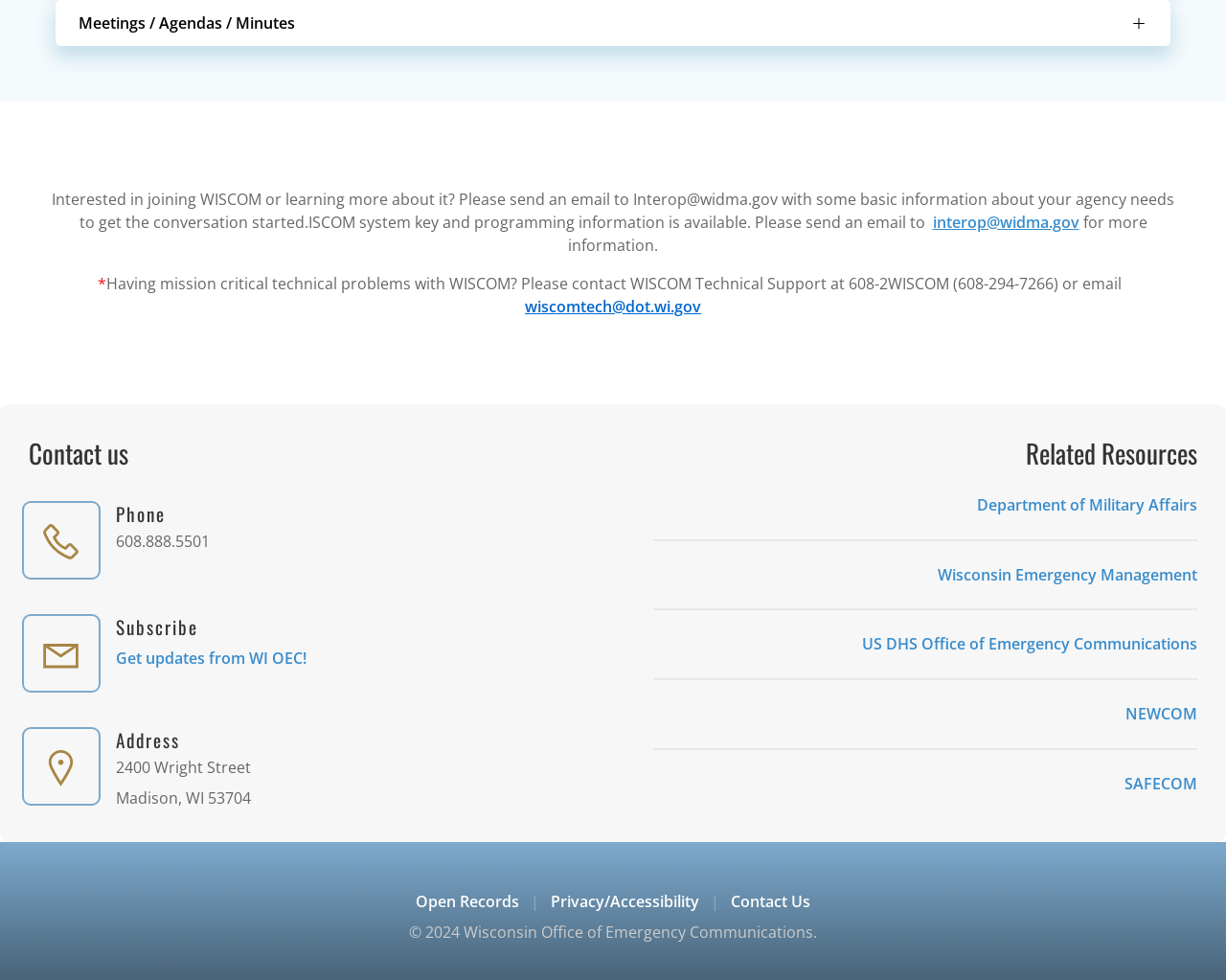Please identify the bounding box coordinates of the region to click in order to complete the given instruction: "Visit the Department of Military Affairs website". The coordinates should be four float numbers between 0 and 1, i.e., [left, top, right, bottom].

[0.797, 0.503, 0.977, 0.527]